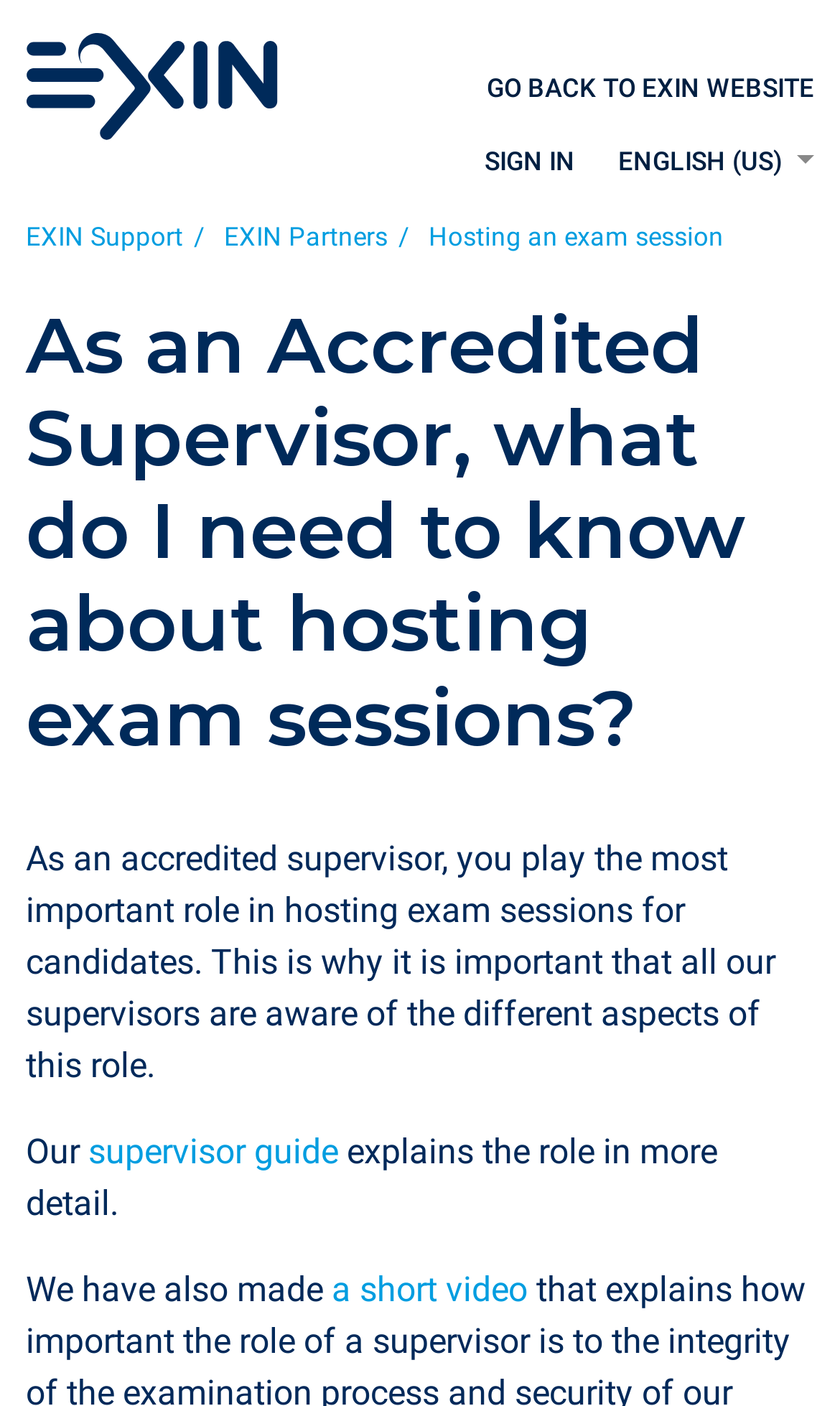What type of resource is available to explain the role of an accredited supervisor?
Using the visual information from the image, give a one-word or short-phrase answer.

Short video